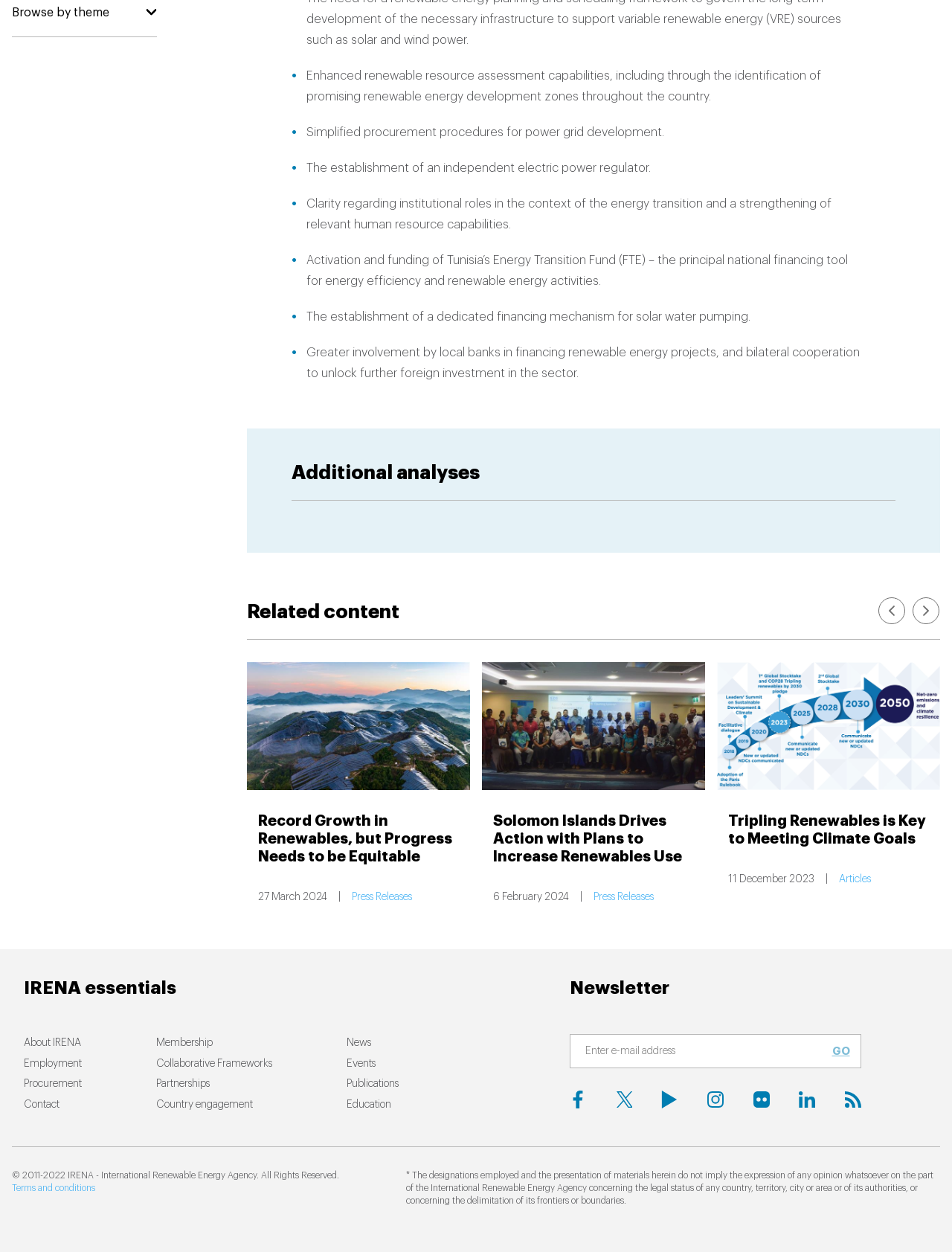Determine the bounding box coordinates of the section to be clicked to follow the instruction: "Subscribe to the newsletter". The coordinates should be given as four float numbers between 0 and 1, formatted as [left, top, right, bottom].

[0.615, 0.834, 0.87, 0.846]